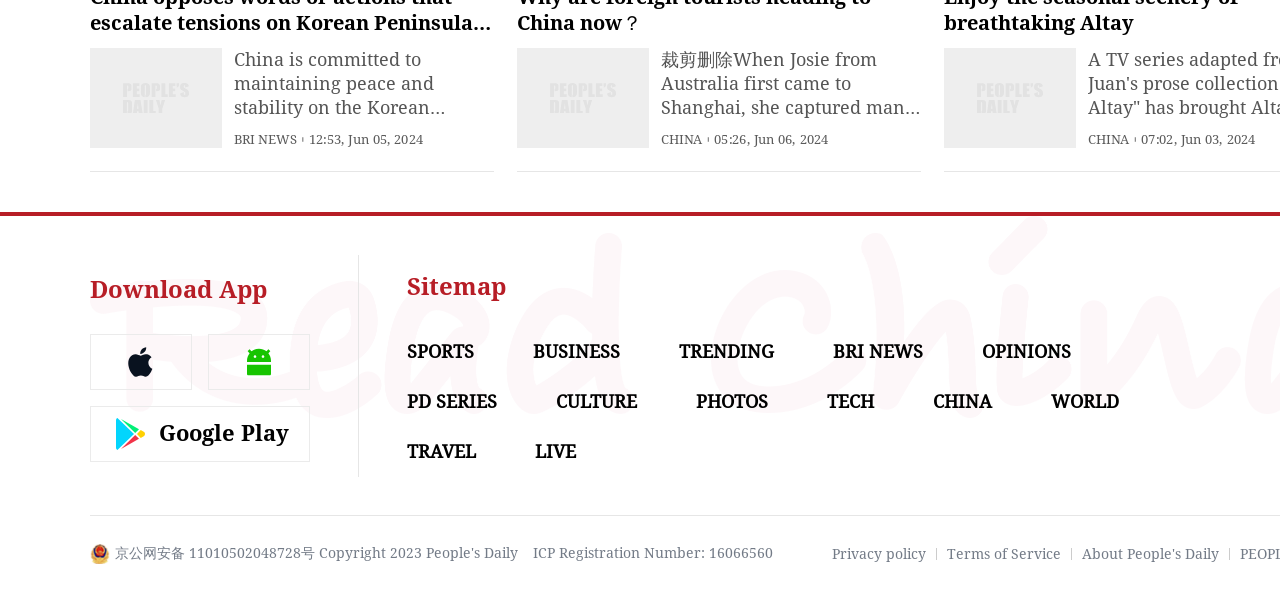What are the main categories of news on the webpage?
Give a comprehensive and detailed explanation for the question.

I found the main categories of news on the webpage by looking at the StaticText elements located at the middle of the webpage, which include 'SPORTS', 'BUSINESS', 'TRENDING', 'BRI NEWS', 'OPINIONS', 'PD SERIES', 'CULTURE', 'PHOTOS', 'TECH', 'CHINA', 'WORLD', 'TRAVEL', and 'LIVE'.